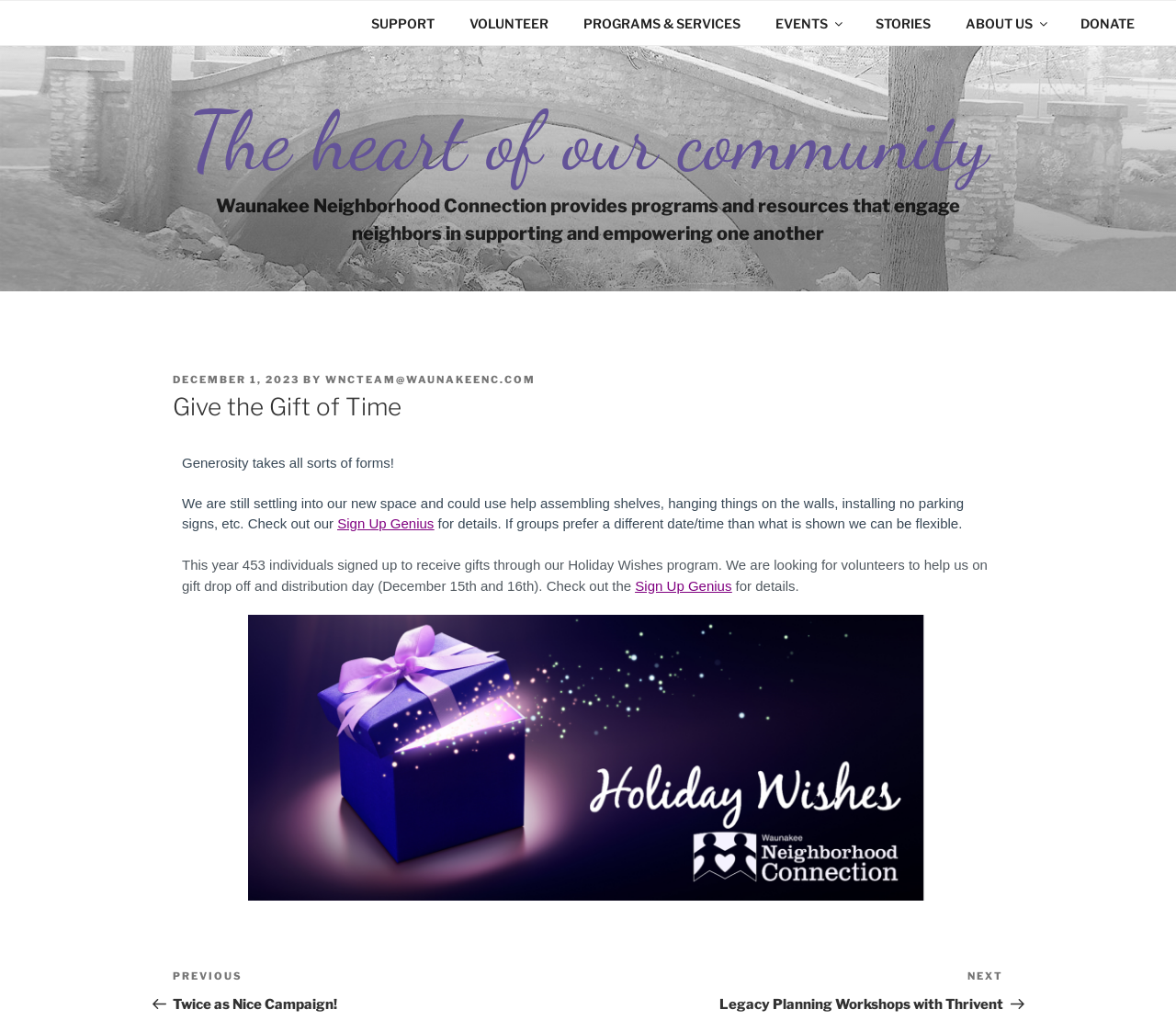Using the format (top-left x, top-left y, bottom-right x, bottom-right y), and given the element description, identify the bounding box coordinates within the screenshot: SUPPORT

[0.302, 0.01, 0.383, 0.035]